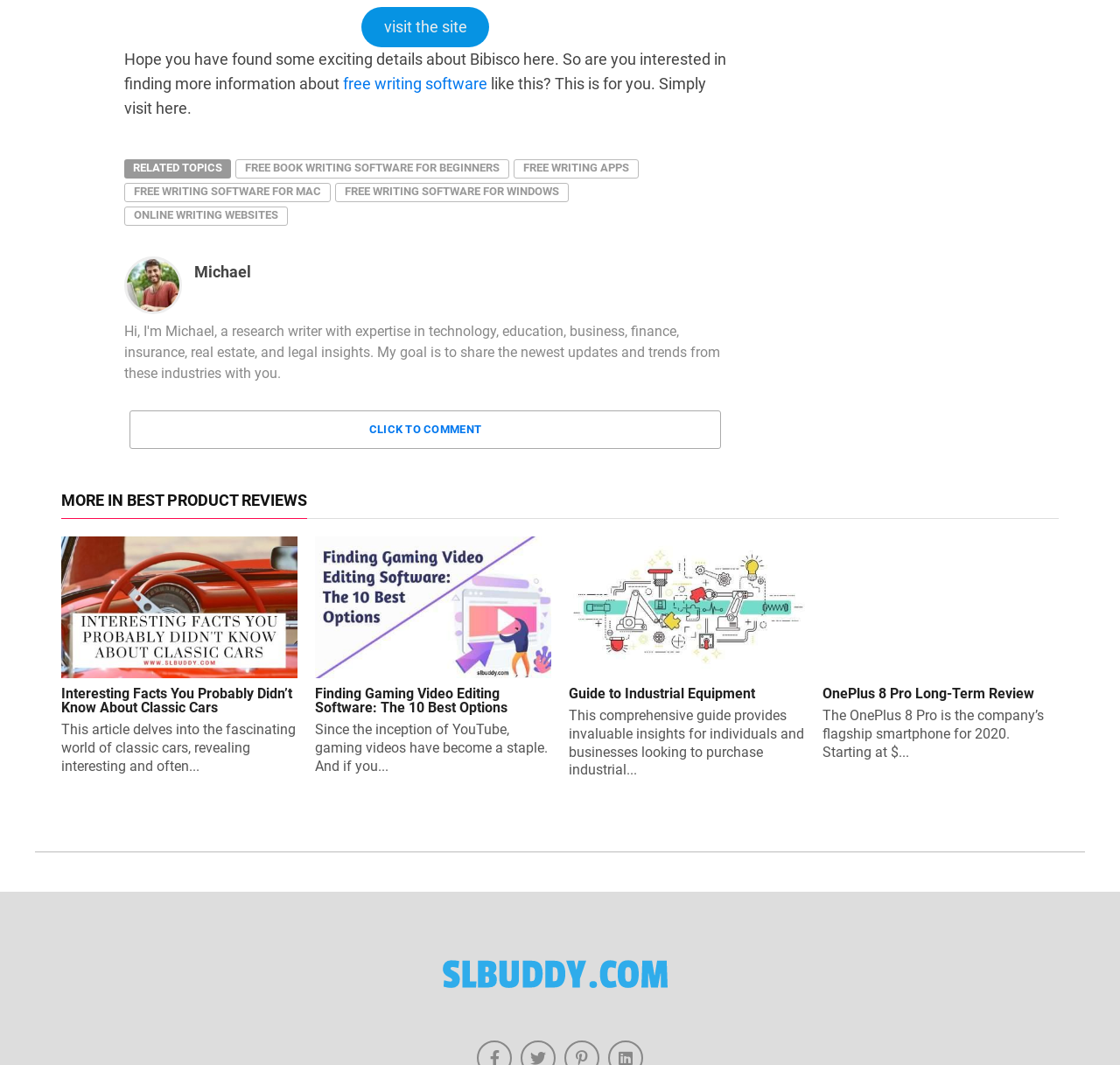Answer briefly with one word or phrase:
What is the purpose of the 'CLICK TO COMMENT' button?

To comment